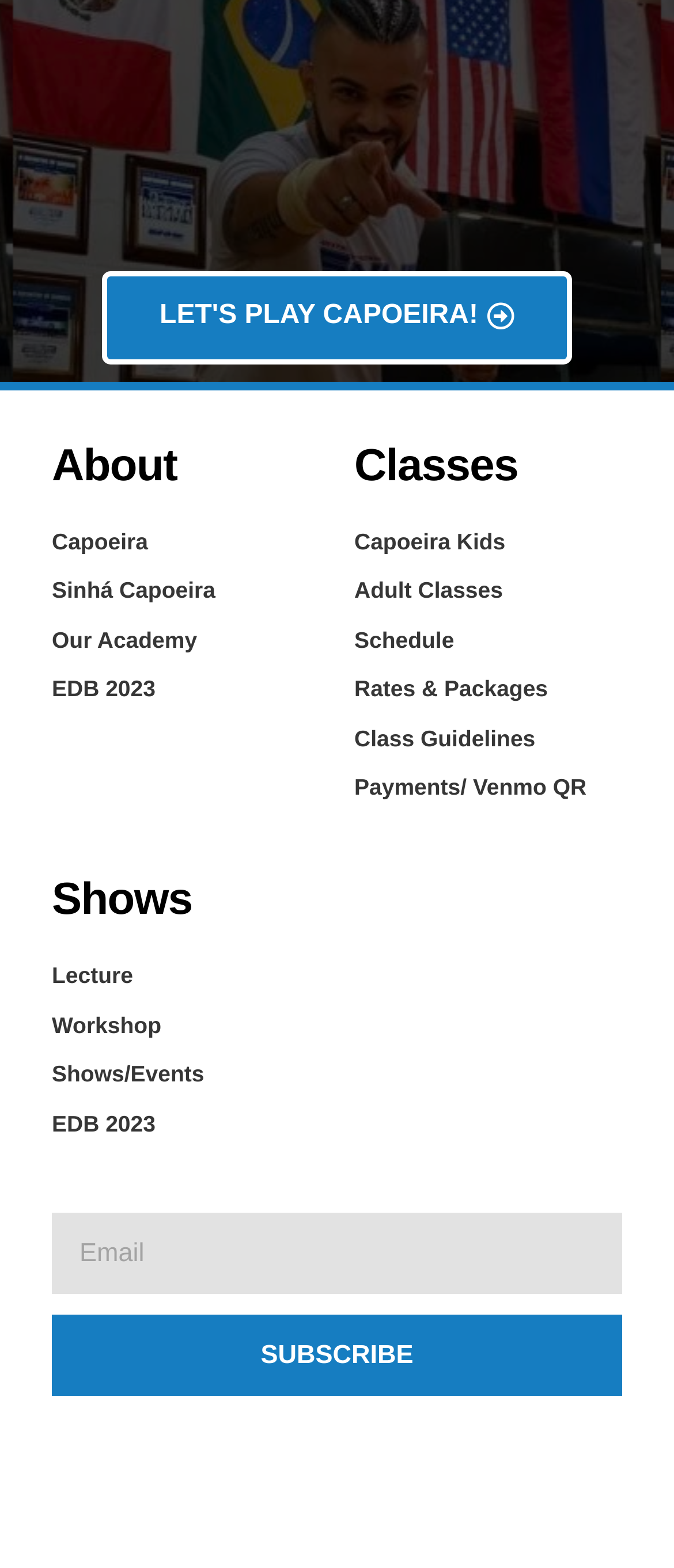Based on the element description: "parent_node: Email name="form_fields[email]" placeholder="Email"", identify the bounding box coordinates for this UI element. The coordinates must be four float numbers between 0 and 1, listed as [left, top, right, bottom].

[0.077, 0.773, 0.923, 0.825]